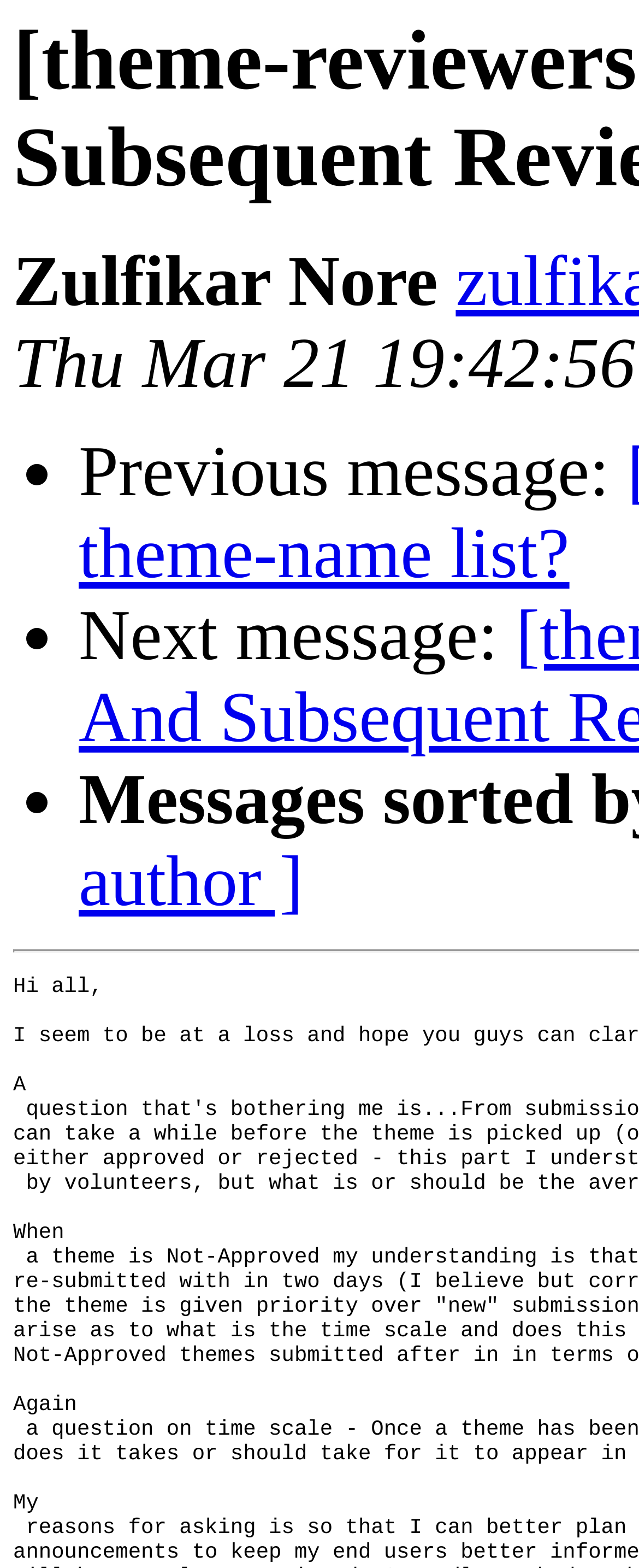Find and extract the text of the primary heading on the webpage.

[theme-reviewers] FW: First Review And Subsequent Reviews